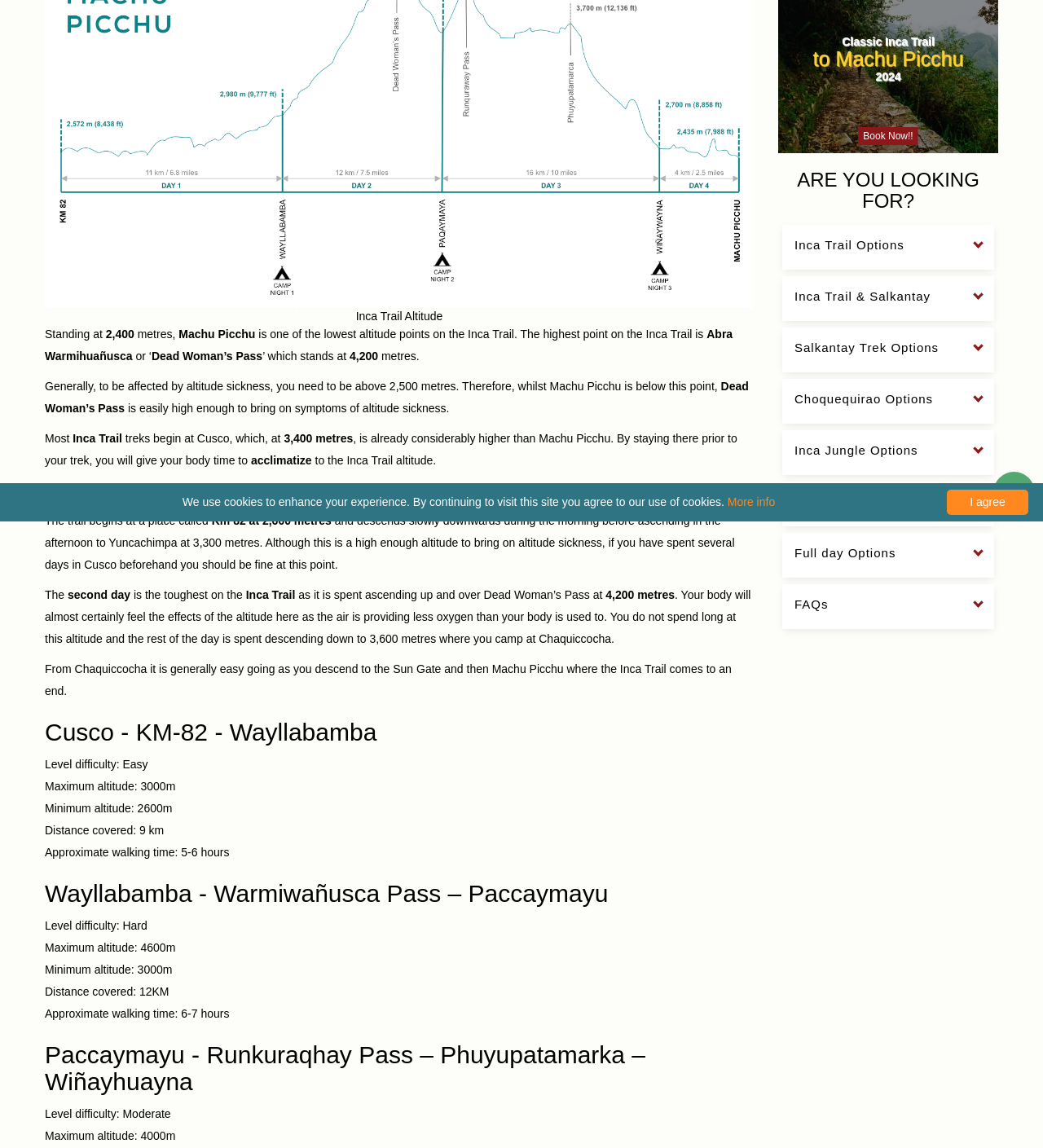Bounding box coordinates are specified in the format (top-left x, top-left y, bottom-right x, bottom-right y). All values are floating point numbers bounded between 0 and 1. Please provide the bounding box coordinate of the region this sentence describes: Choquequirao 5 days

[0.75, 0.379, 0.953, 0.392]